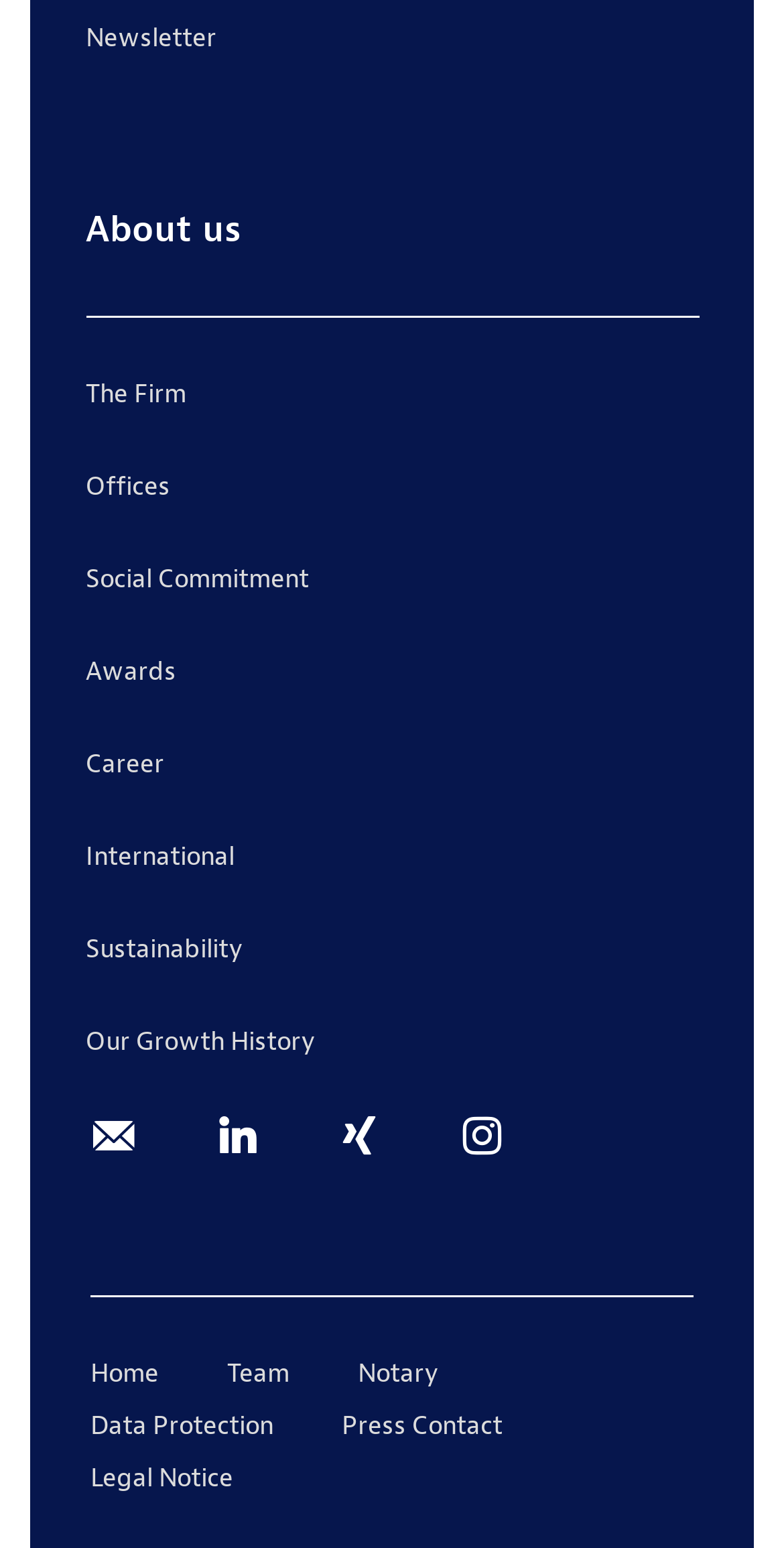Provide a brief response to the question using a single word or phrase: 
How many links are present in the top navigation menu?

9